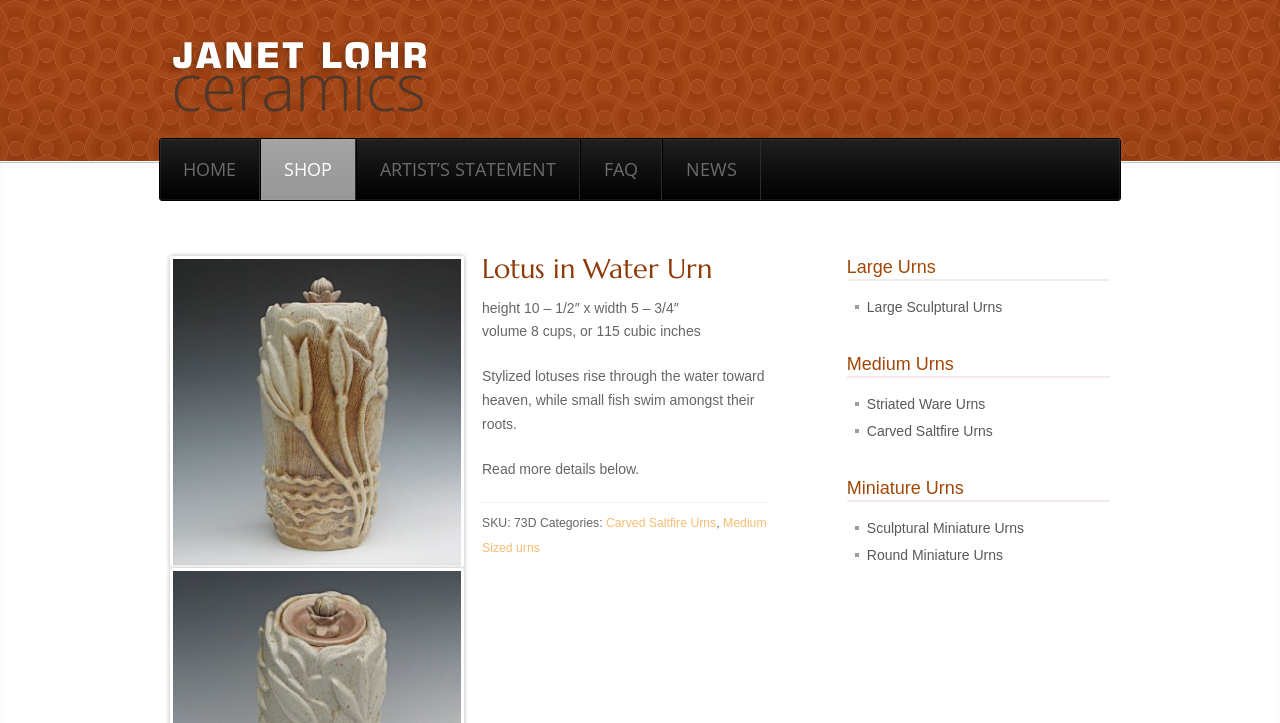Locate the bounding box of the UI element described by: "Shop" in the given webpage screenshot.

[0.203, 0.192, 0.278, 0.277]